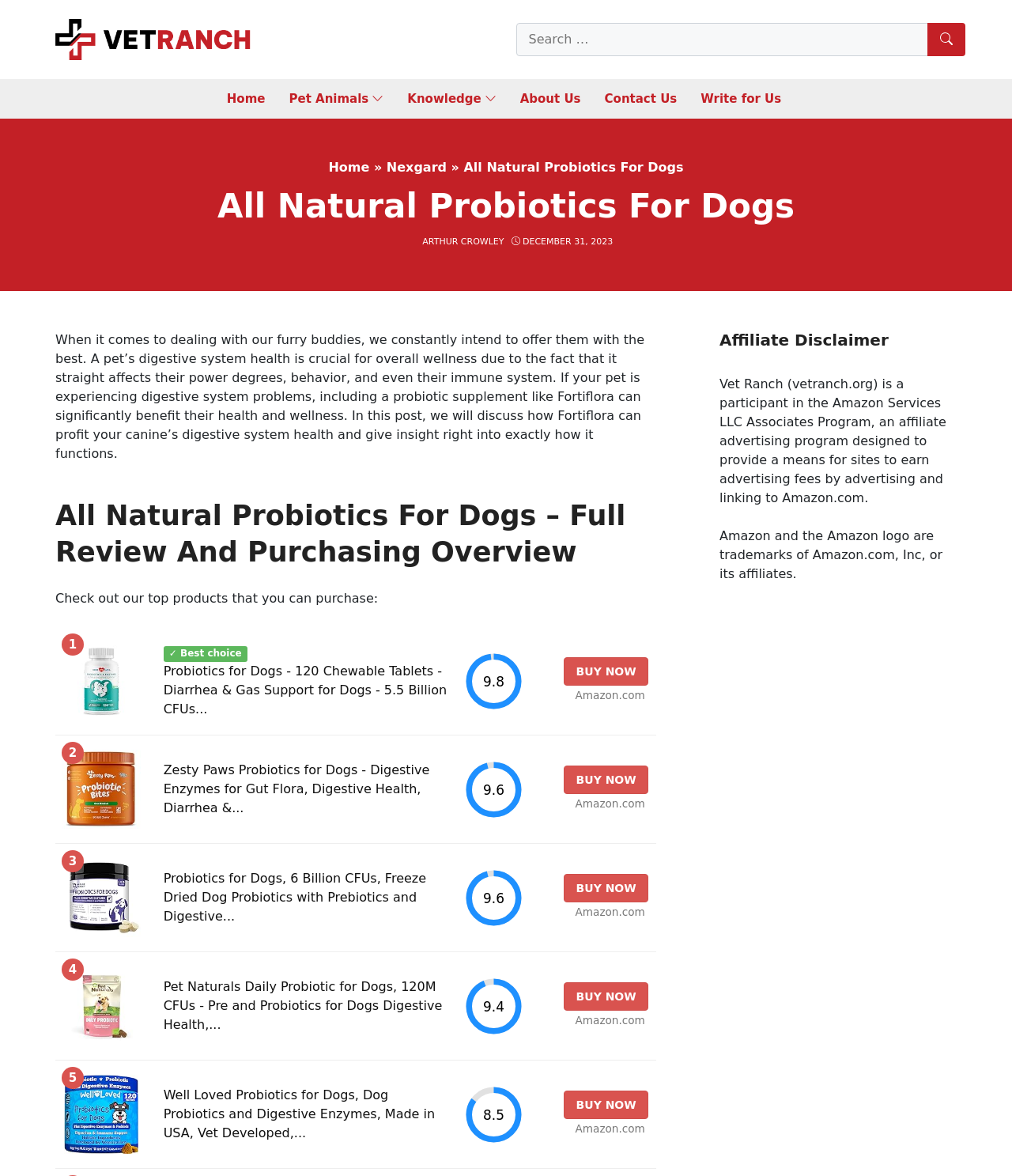Determine the bounding box coordinates of the clickable region to carry out the instruction: "Go to Home page".

[0.224, 0.07, 0.262, 0.098]